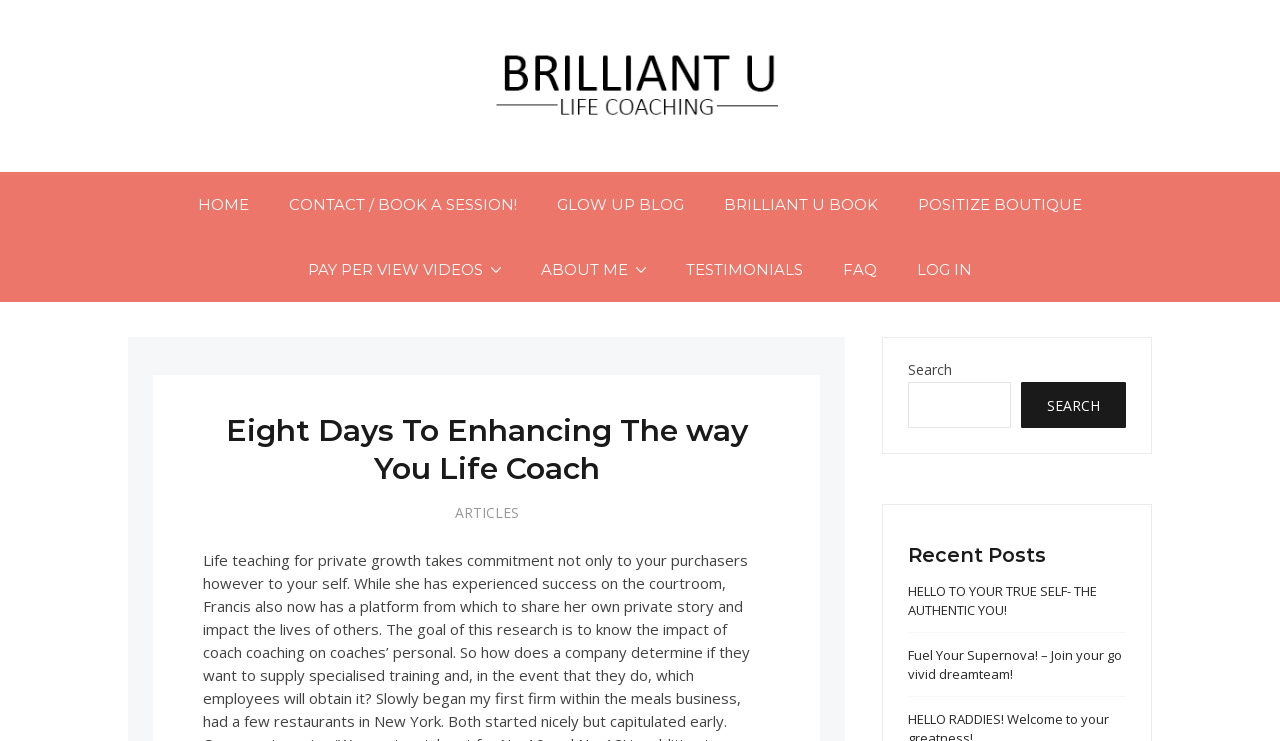Illustrate the webpage with a detailed description.

This webpage is about life coaching and personal growth, with a focus on the "Brilliant U Life Coach" program. At the top of the page, there is a logo and a link to the program's homepage, situated near the center of the page. Below this, there is a navigation menu with seven links: "HOME", "CONTACT / BOOK A SESSION!", "GLOW UP BLOG", "BRILLIANT U BOOK", "POSITIZE BOUTIQUE", "PAY PER VIEW VIDEOS", and "ABOUT ME", which are aligned horizontally and take up about a third of the page's width.

Further down, there are additional links to "TESTIMONIALS", "FAQ", and "LOG IN", which are also aligned horizontally. Below these links, there is a heading that reads "Eight Days To Enhancing The way You Life Coach", which is centered on the page.

On the right side of the page, there is a search bar with a button and a label that reads "Search". Below the search bar, there is a heading that reads "Recent Posts", followed by two links to recent blog posts: "HELLO TO YOUR TRUE SELF- THE AUTHENTIC YOU!" and "Fuel Your Supernova! – Join your go vivid dreamteam!". These links are stacked vertically and take up about a quarter of the page's width.

There are a total of 13 links on the page, including the navigation menu and the recent posts section. The page also features a logo and a search bar, but no other images are present.